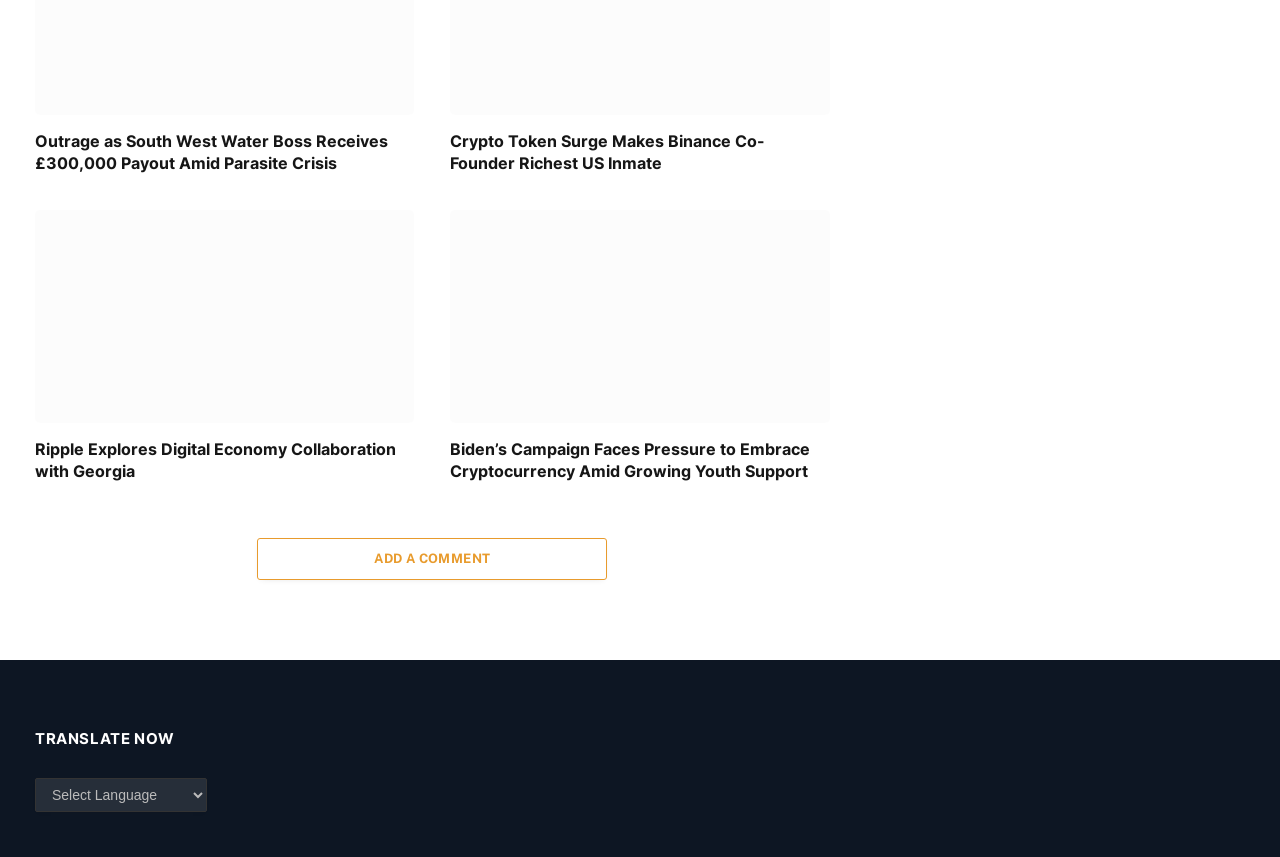What is the purpose of the 'TRANSLATE NOW' button?
Analyze the screenshot and provide a detailed answer to the question.

The 'TRANSLATE NOW' button is likely used to translate the website's content into different languages, as it is accompanied by a language selector combobox.